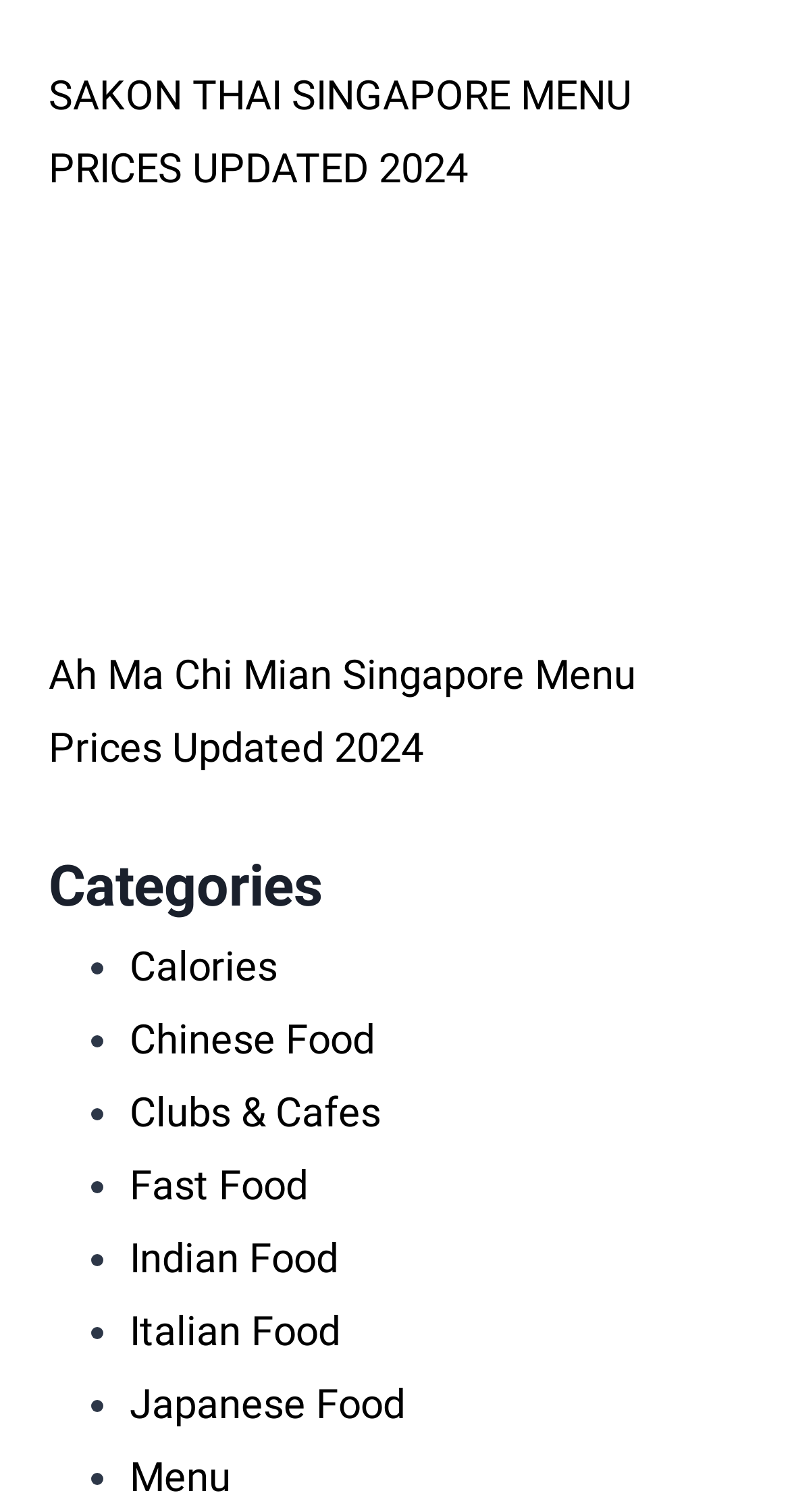Pinpoint the bounding box coordinates of the clickable element needed to complete the instruction: "View Calories menu". The coordinates should be provided as four float numbers between 0 and 1: [left, top, right, bottom].

[0.164, 0.624, 0.351, 0.656]